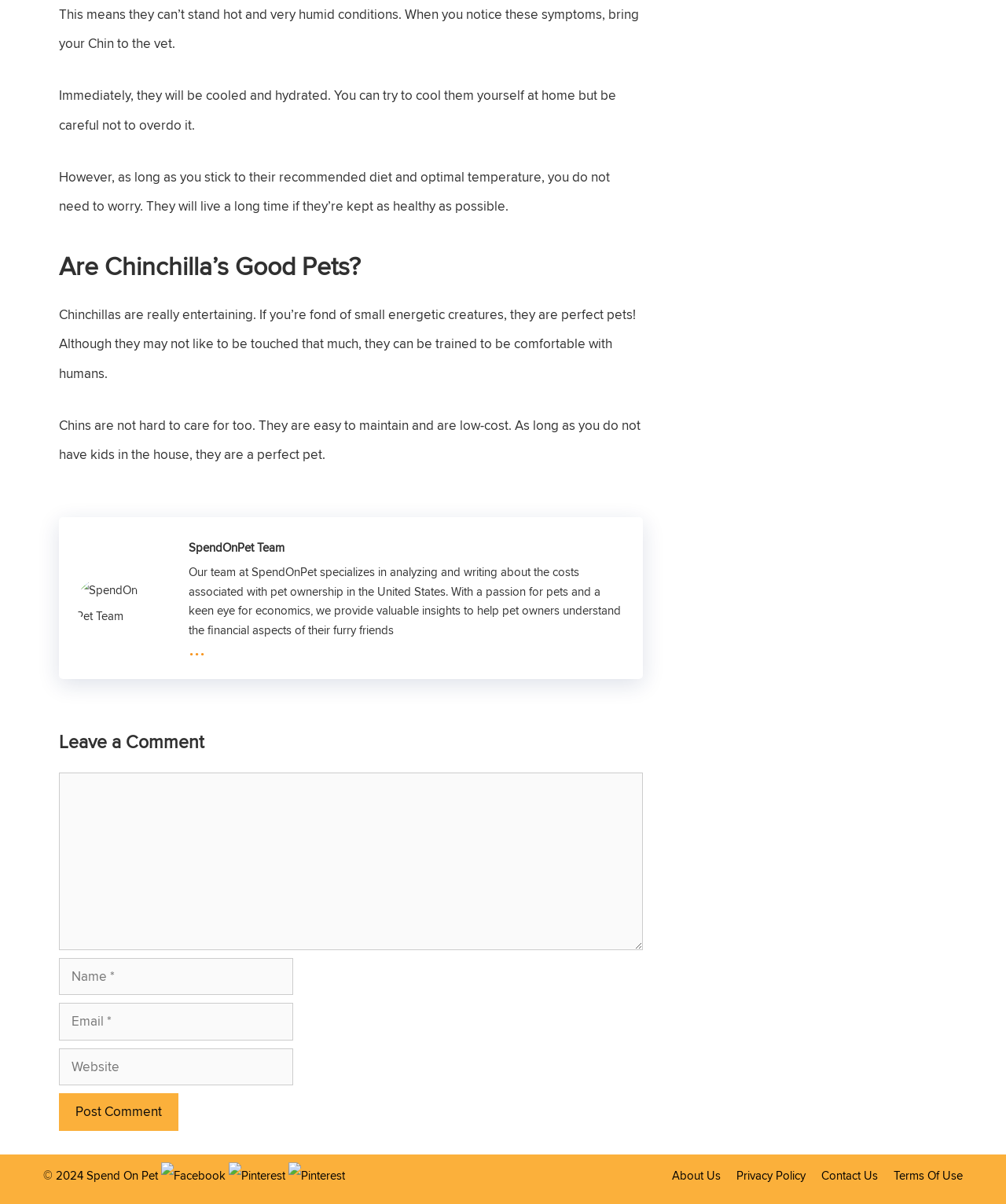What is the recommended diet for Chinchillas?
Based on the visual content, answer with a single word or a brief phrase.

Optimal temperature